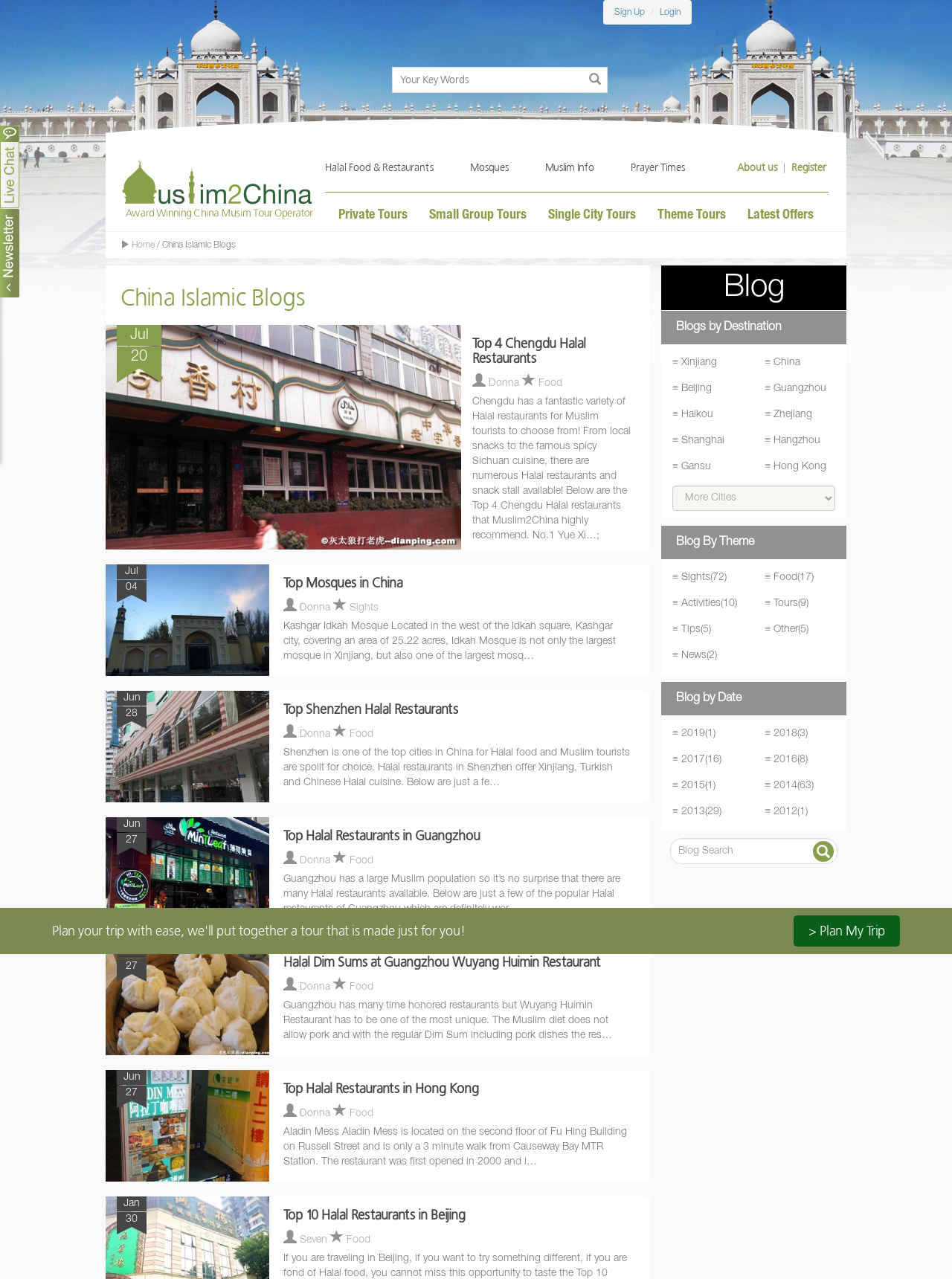Please specify the bounding box coordinates in the format (top-left x, top-left y, bottom-right x, bottom-right y), with values ranging from 0 to 1. Identify the bounding box for the UI component described as follows: ≡ Other(5)

[0.792, 0.486, 0.889, 0.498]